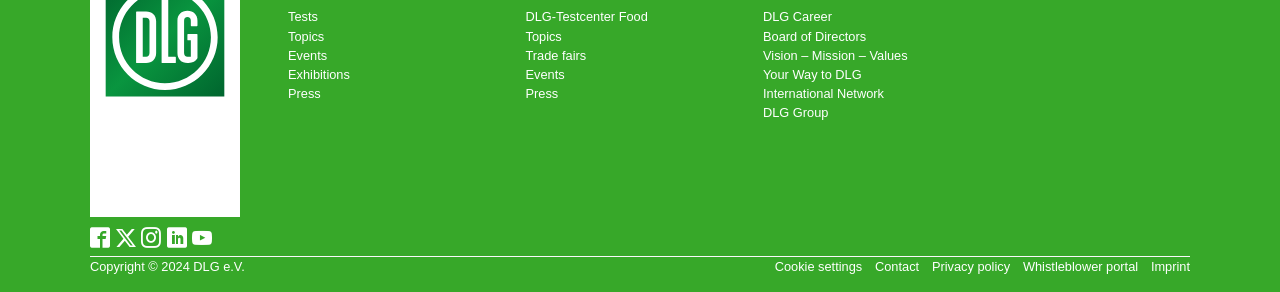How many social media platforms are listed?
Examine the image and give a concise answer in one word or a short phrase.

5